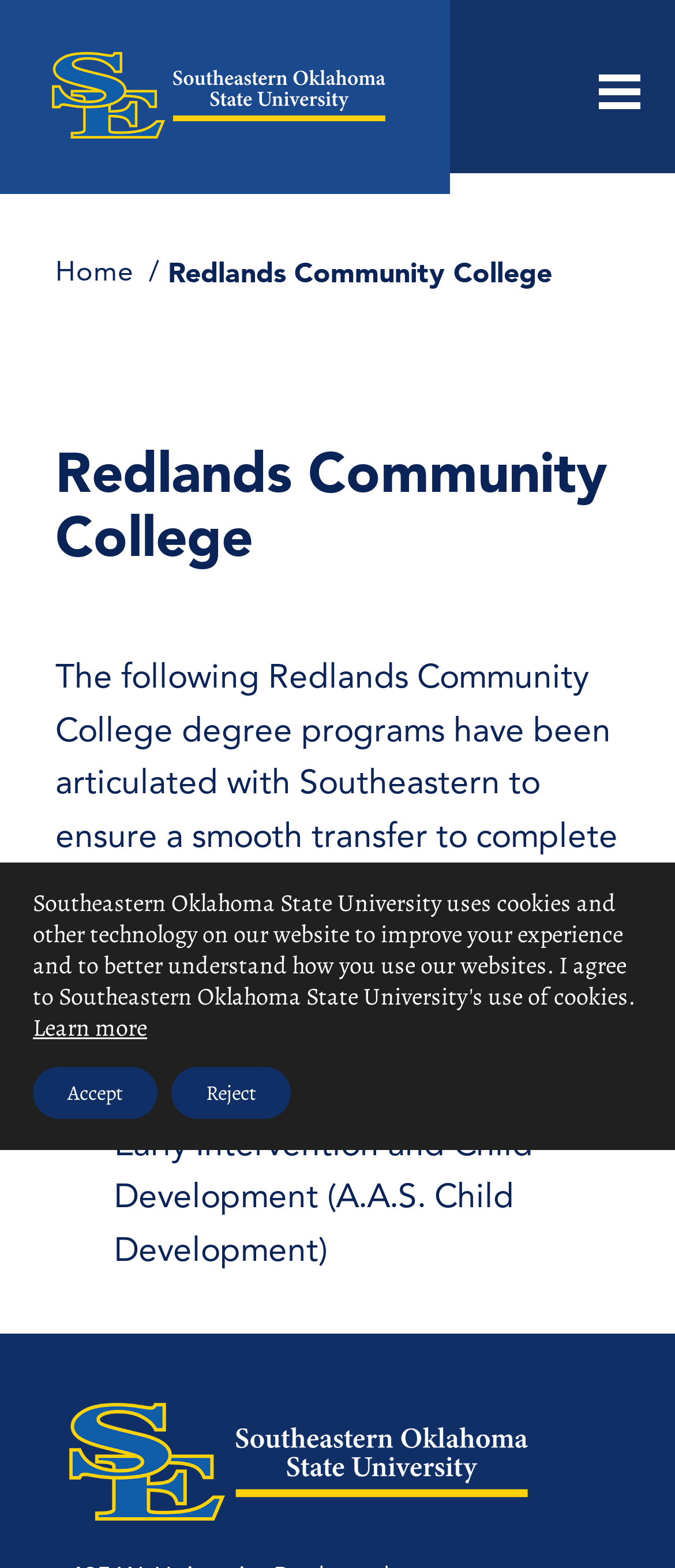Summarize the webpage with intricate details.

The webpage is about Redlands Community College's degree programs that have been articulated with Southeastern Oklahoma State University to ensure a smooth transfer to complete a bachelor's degree. 

At the top left of the page, there is an image, and next to it, there is a link to the Southeastern Oklahoma State University logo. On the top right, there is a menu button. Below the logo, there is a link to the home page and a heading that reads "Redlands Community College". 

Below the heading, there is a paragraph of text that explains the purpose of the webpage. Underneath this text, there is a list of degree programs, including Early Intervention and Child Development with two different degree options, A.A. Family Studies and Child Development, and A.A.S. Child Development. Each list item is marked with a bullet point. 

On the bottom left of the page, there is a link to visit the university, apply, and request more information. At the very bottom of the page, there is a GDPR cookie banner with links to learn more and buttons to accept or reject cookies.